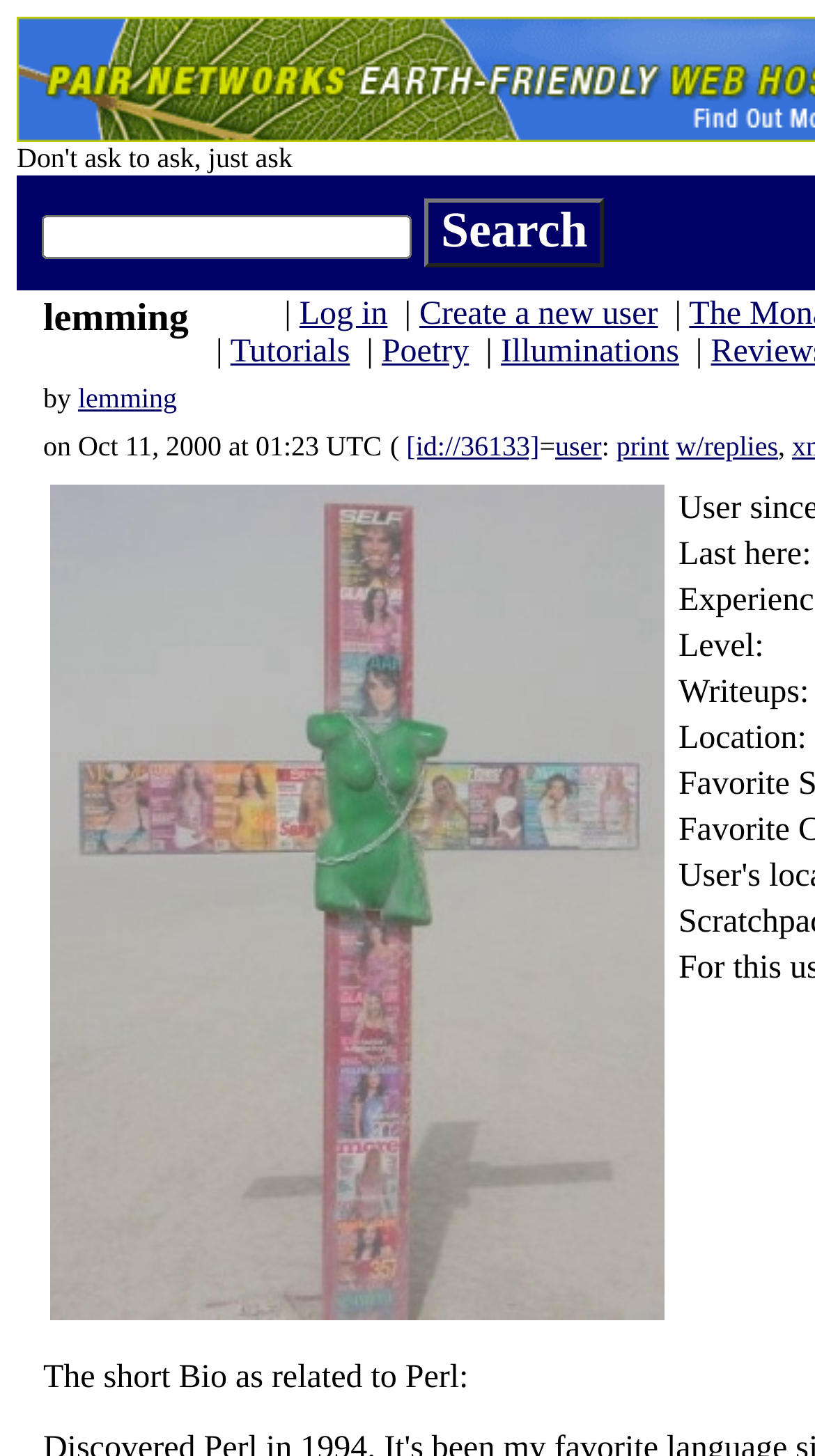What is the short bio about?
Please answer the question with a detailed response using the information from the screenshot.

The short bio is about the user's relation to Perl, as indicated by the StaticText element with the text 'The short Bio as related to Perl:'.